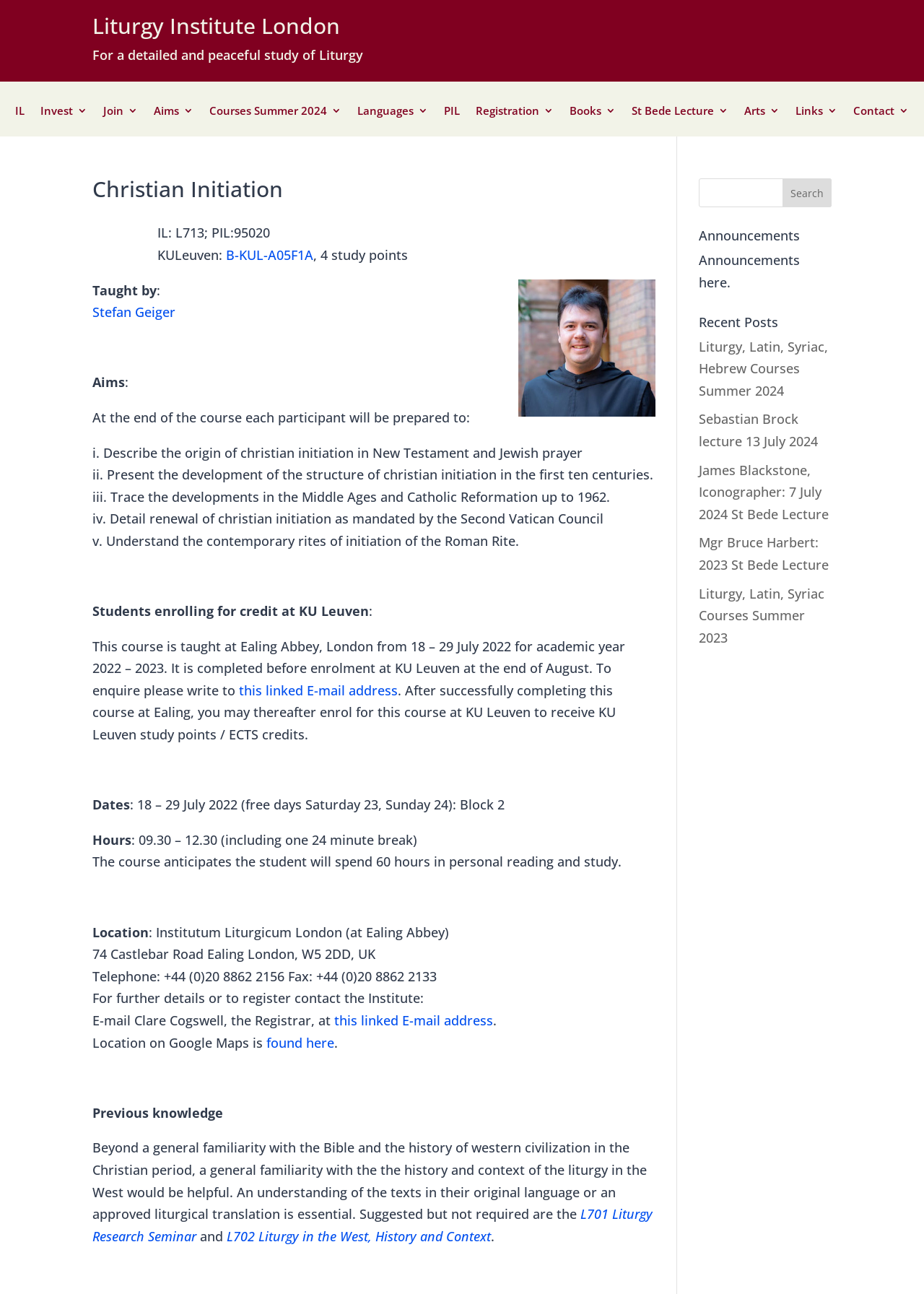Answer succinctly with a single word or phrase:
Who is the teacher of the course?

Stefan Geiger